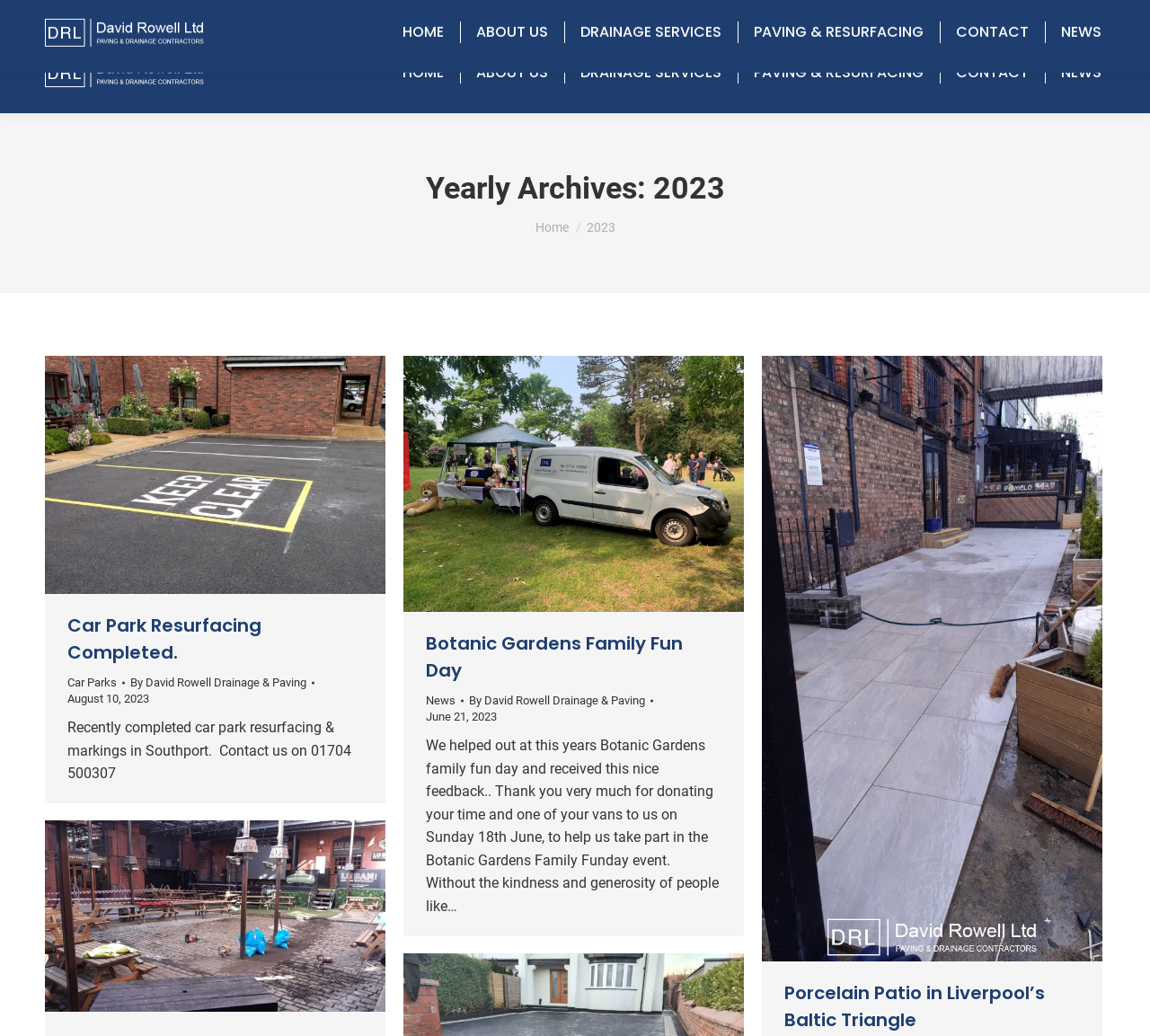Please identify the bounding box coordinates of the element's region that needs to be clicked to fulfill the following instruction: "Visit the Facebook page". The bounding box coordinates should consist of four float numbers between 0 and 1, i.e., [left, top, right, bottom].

[0.941, 0.004, 0.961, 0.027]